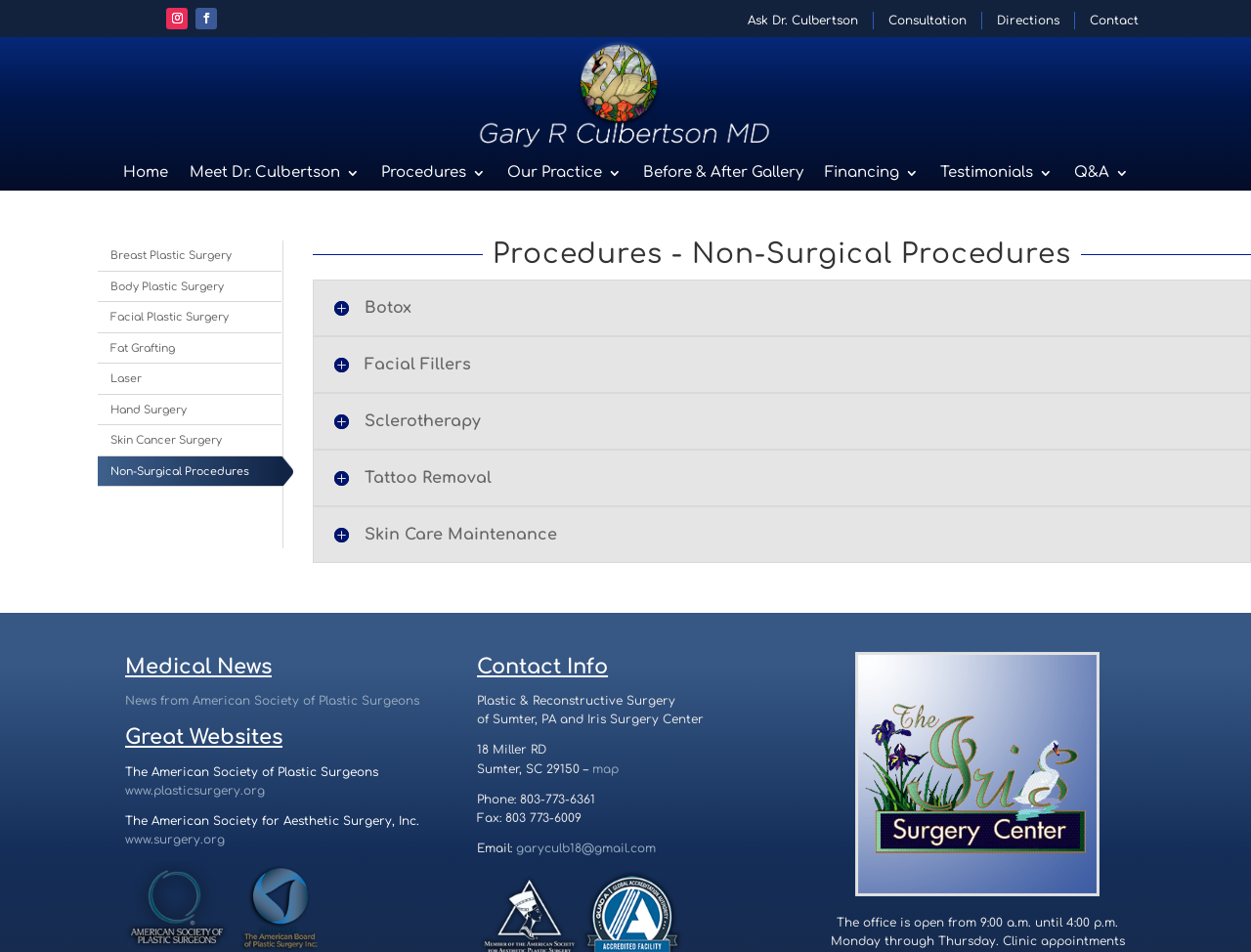What is the phone number of the plastic surgery center?
Look at the screenshot and provide an in-depth answer.

The phone number of the plastic surgery center is mentioned in the 'Contact Info' section as 'Phone: 803-773-6361'.